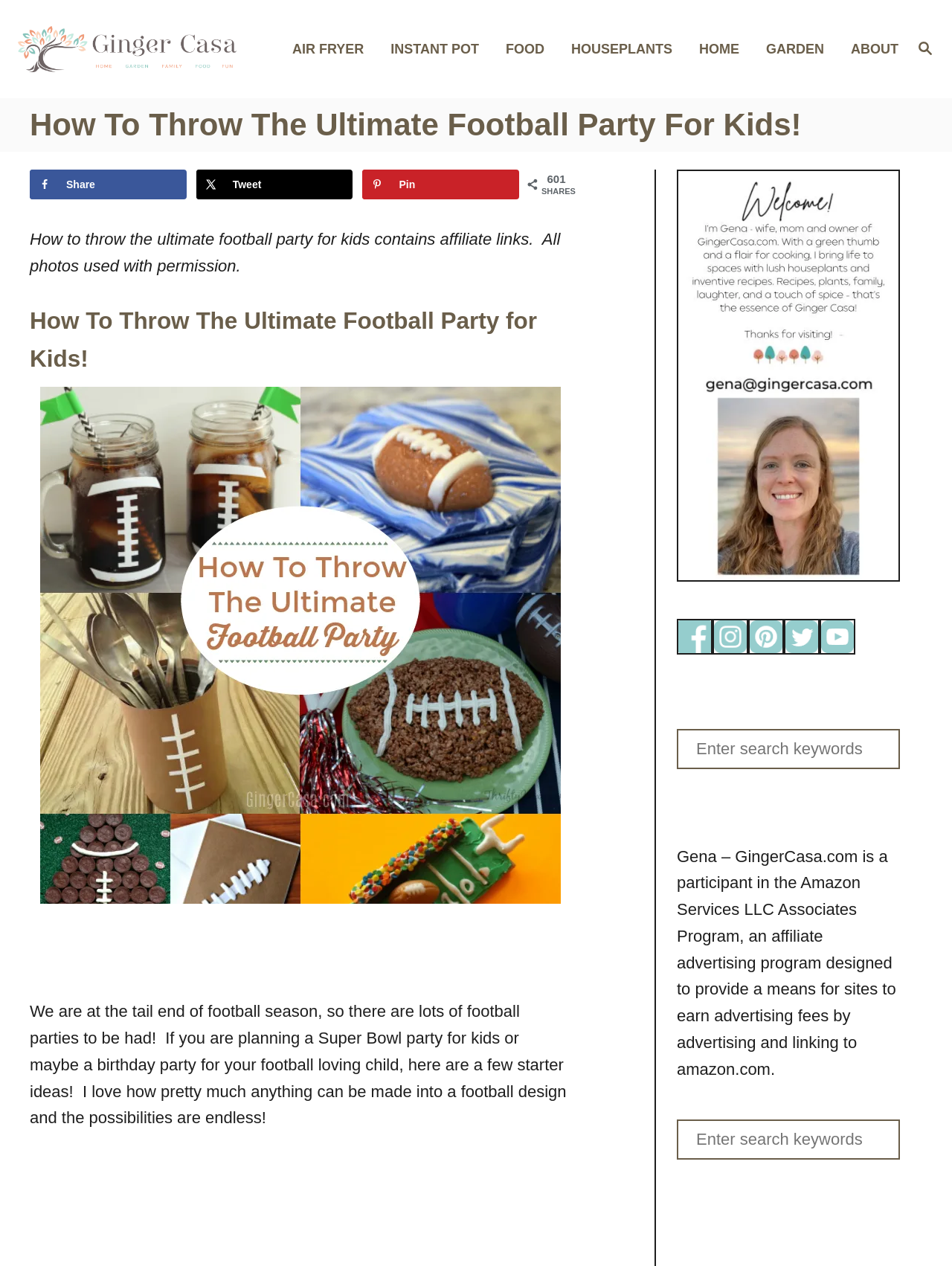Find the bounding box coordinates for the UI element whose description is: "Neighbours.com". The coordinates should be four float numbers between 0 and 1, in the format [left, top, right, bottom].

None